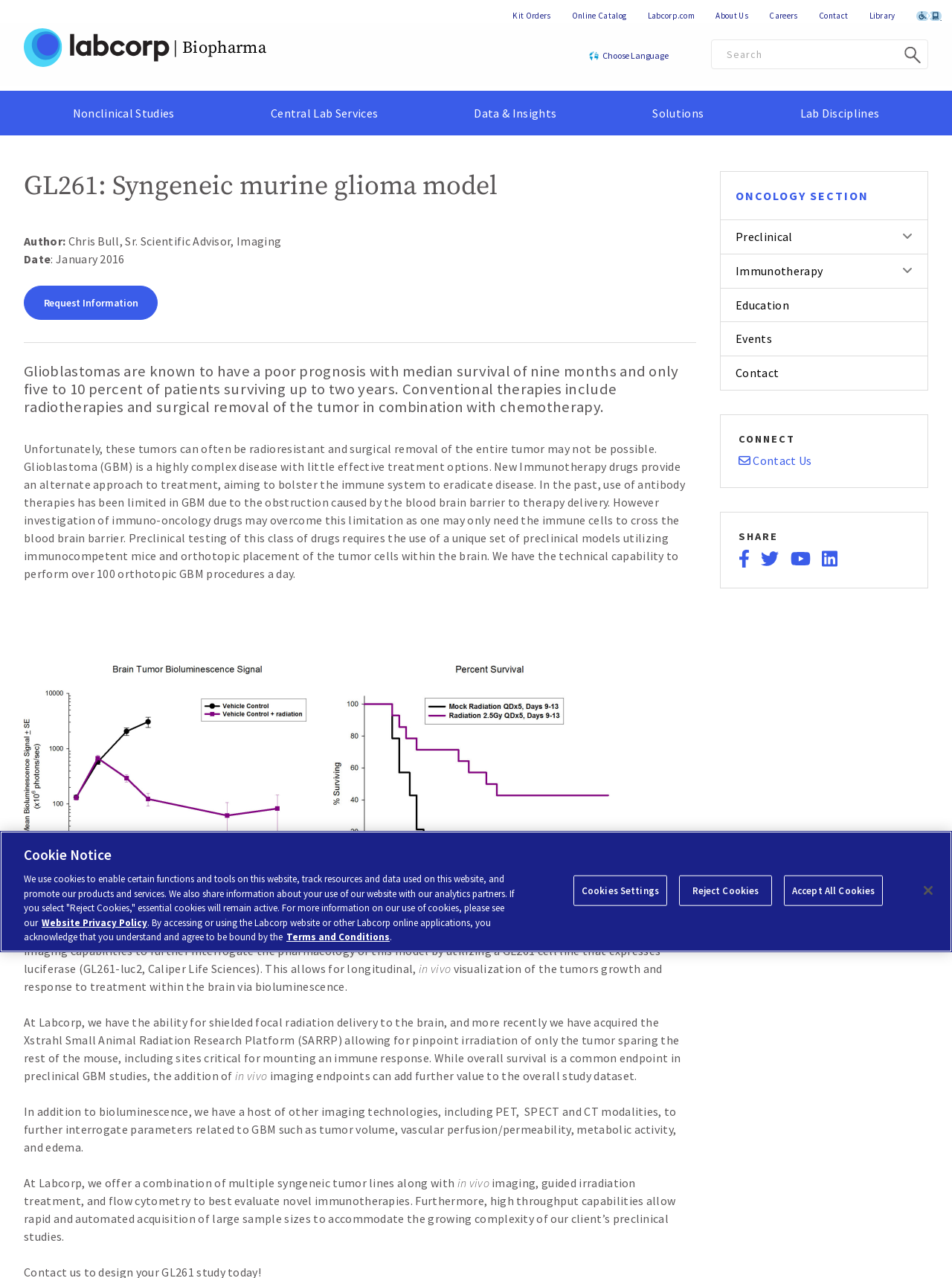Create an in-depth description of the webpage, covering main sections.

This webpage is about GL261, a syngeneic murine glioma model, and its application in preclinical studies. At the top of the page, there is a navigation bar with links to "Kit Orders", "Online Catalog", "Labcorp.com", "About Us", "Careers", "Contact", and "Library". Below the navigation bar, there is a search box and a button to search. On the left side of the page, there are links to "Nonclinical Studies", "Central Lab Services", "Data & Insights", "Solutions", and "Lab Disciplines".

The main content of the page is divided into sections. The first section has a heading "GL261: Syngeneic murine glioma model" and provides an introduction to the model. Below this section, there is a blockquote with a description of glioblastomas and their treatment options. The next section has a heading "Author" and provides information about the author of the content, Chris Bull.

The following section discusses the use of immunotherapy drugs in treating glioblastomas and the importance of preclinical testing. There are two images, "Fig 1: Brain Tumor Bioluminescence Signal" and "Fig 2: Percent Survival", which illustrate the results of the testing. The text explains how Labcorp uses imaging technologies, including bioluminescence, PET, SPECT, and CT, to evaluate the effectiveness of novel immunotherapies.

On the right side of the page, there are links to "ONCOLOGY SECTION", "Preclinical", "Immunotherapy", "Education", "Events", and "Contact". Below these links, there are social media links to Facebook, Twitter, YouTube, and LinkedIn.

At the bottom of the page, there is a cookie banner with a link to a cookie notice, which provides information about the use of cookies on the website.